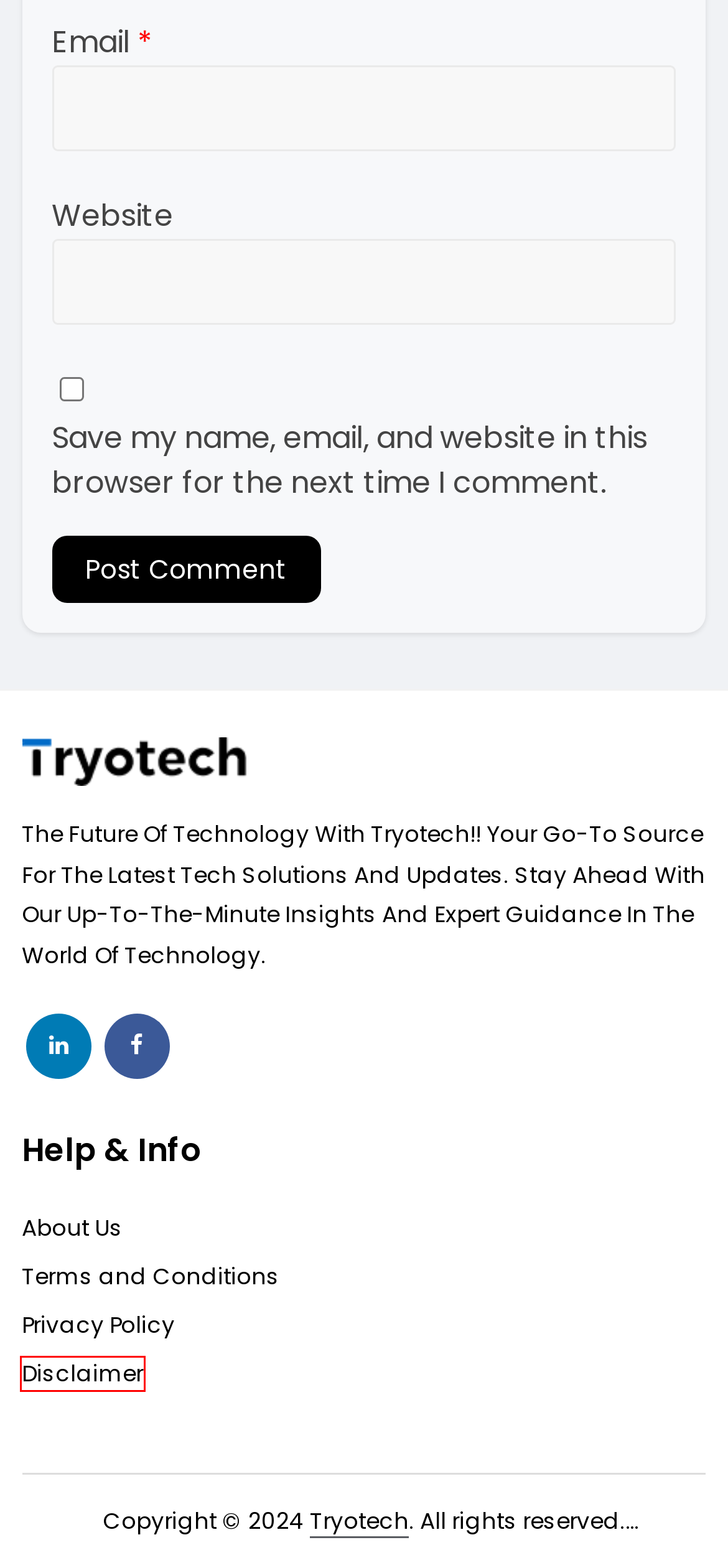Examine the screenshot of a webpage featuring a red bounding box and identify the best matching webpage description for the new page that results from clicking the element within the box. Here are the options:
A. Tryotech
B. Facebook Archives - Tryotech
C. What Does Black Profile Picture Mean?
D. Social Media Archives - Tryotech
E. Disclaimer | Tryotech
F. Kik User Lookup – Find Someone on Kik Messenger
G. About Us | Tryotech
H. Terms and Conditions

E